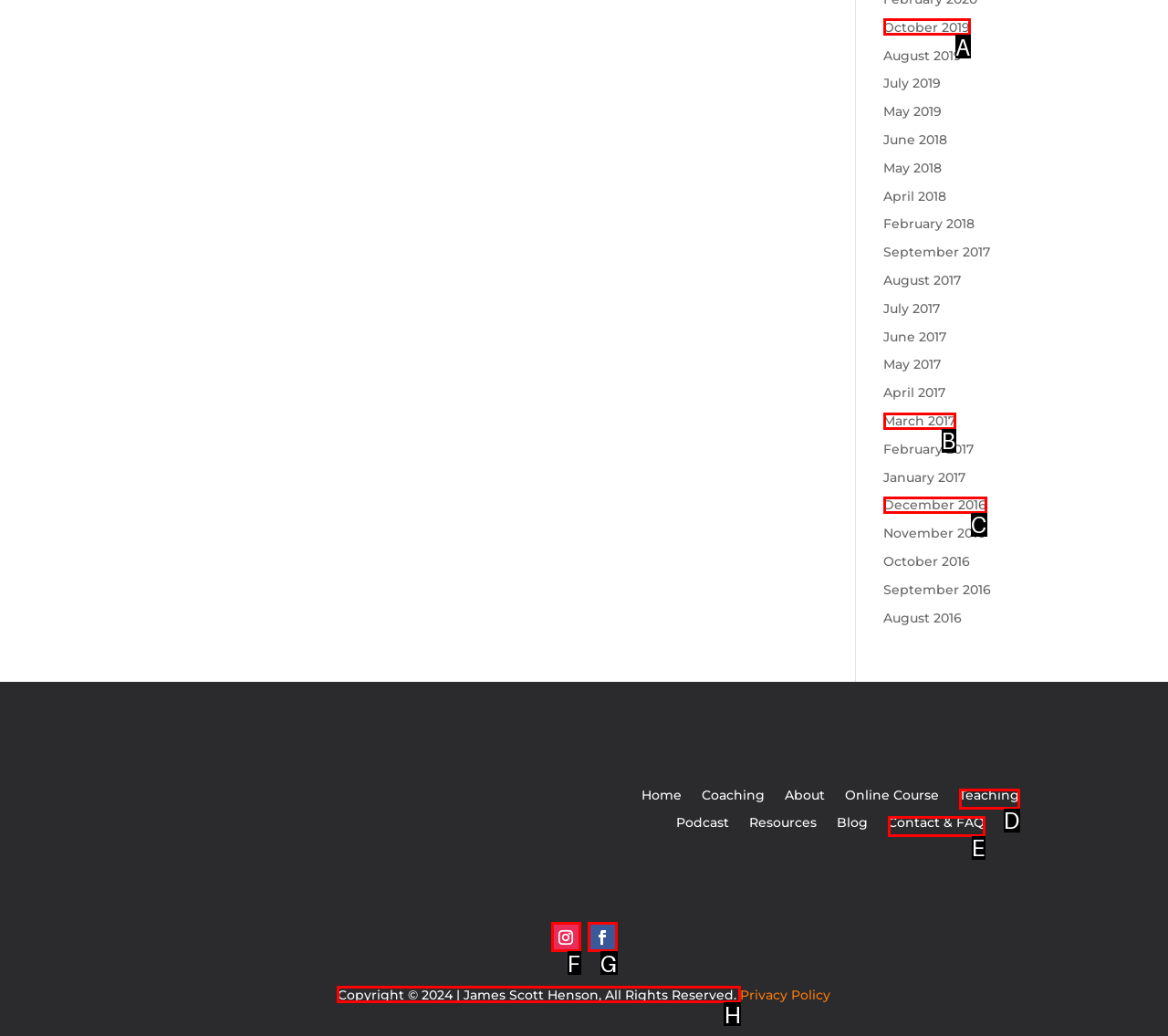Which lettered option should I select to achieve the task: Check Copyright information according to the highlighted elements in the screenshot?

H